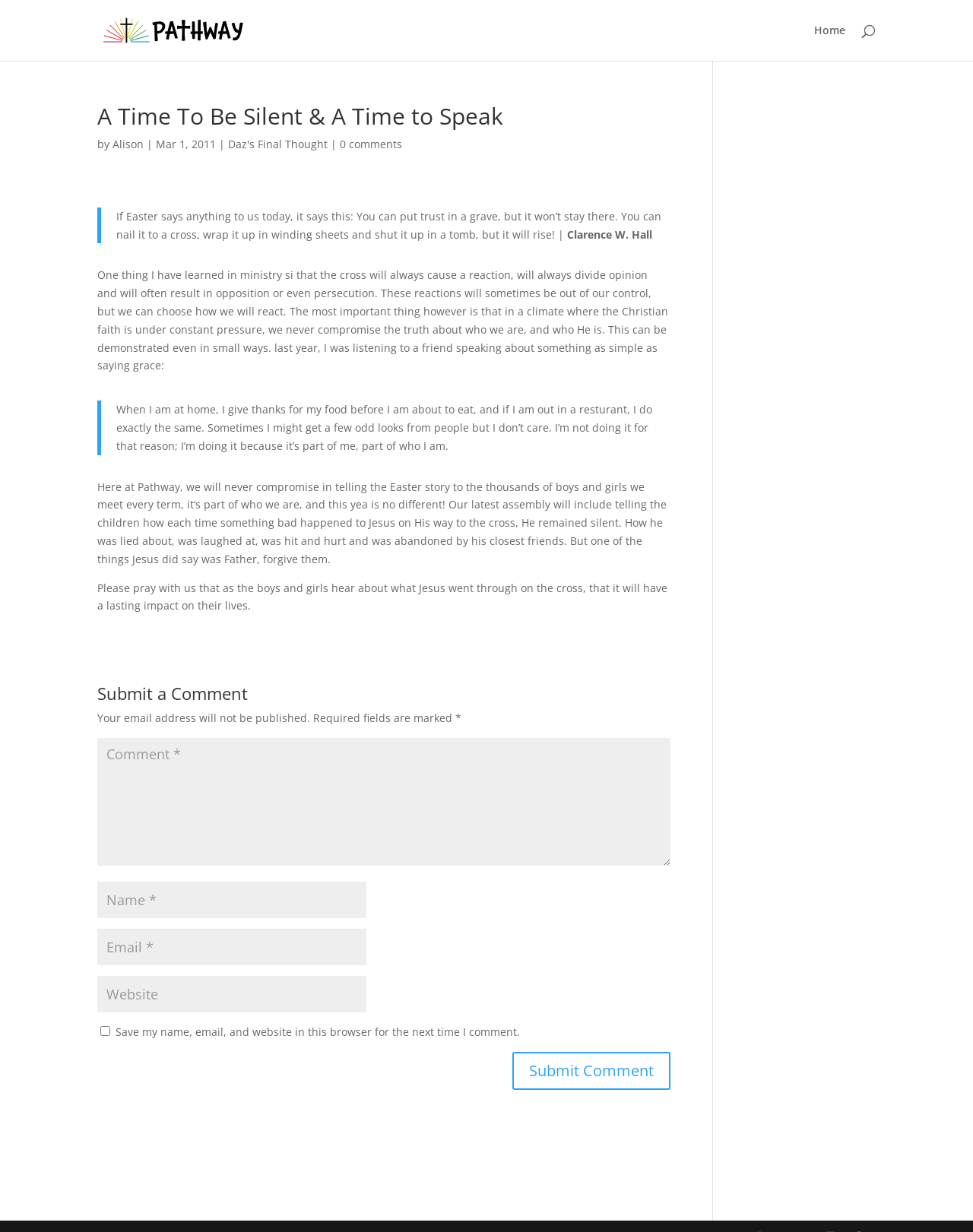Respond to the question below with a single word or phrase: What is the purpose of the comment section?

To submit a comment